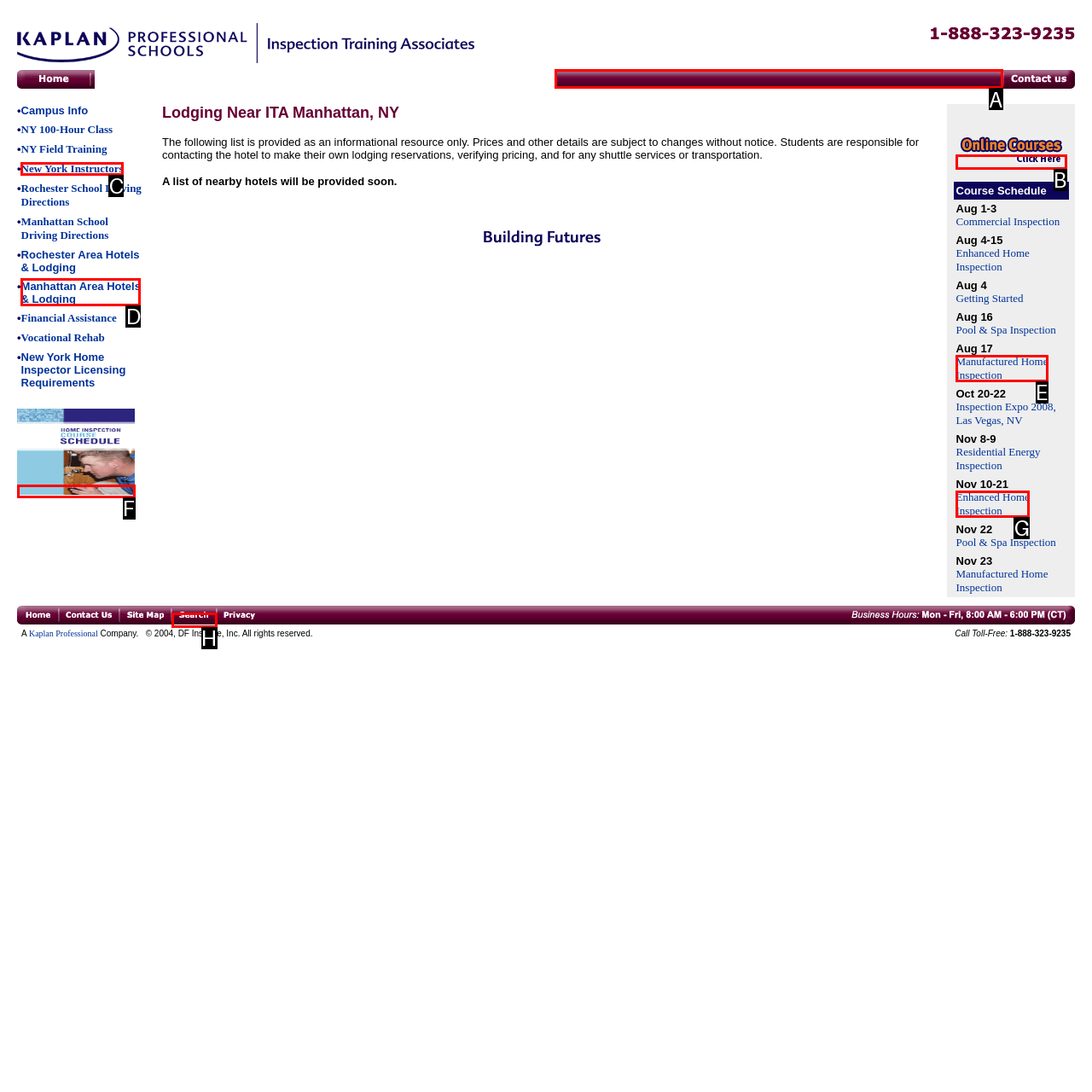For the task: Click the link to get started with Enhanced Home Inspection, specify the letter of the option that should be clicked. Answer with the letter only.

A